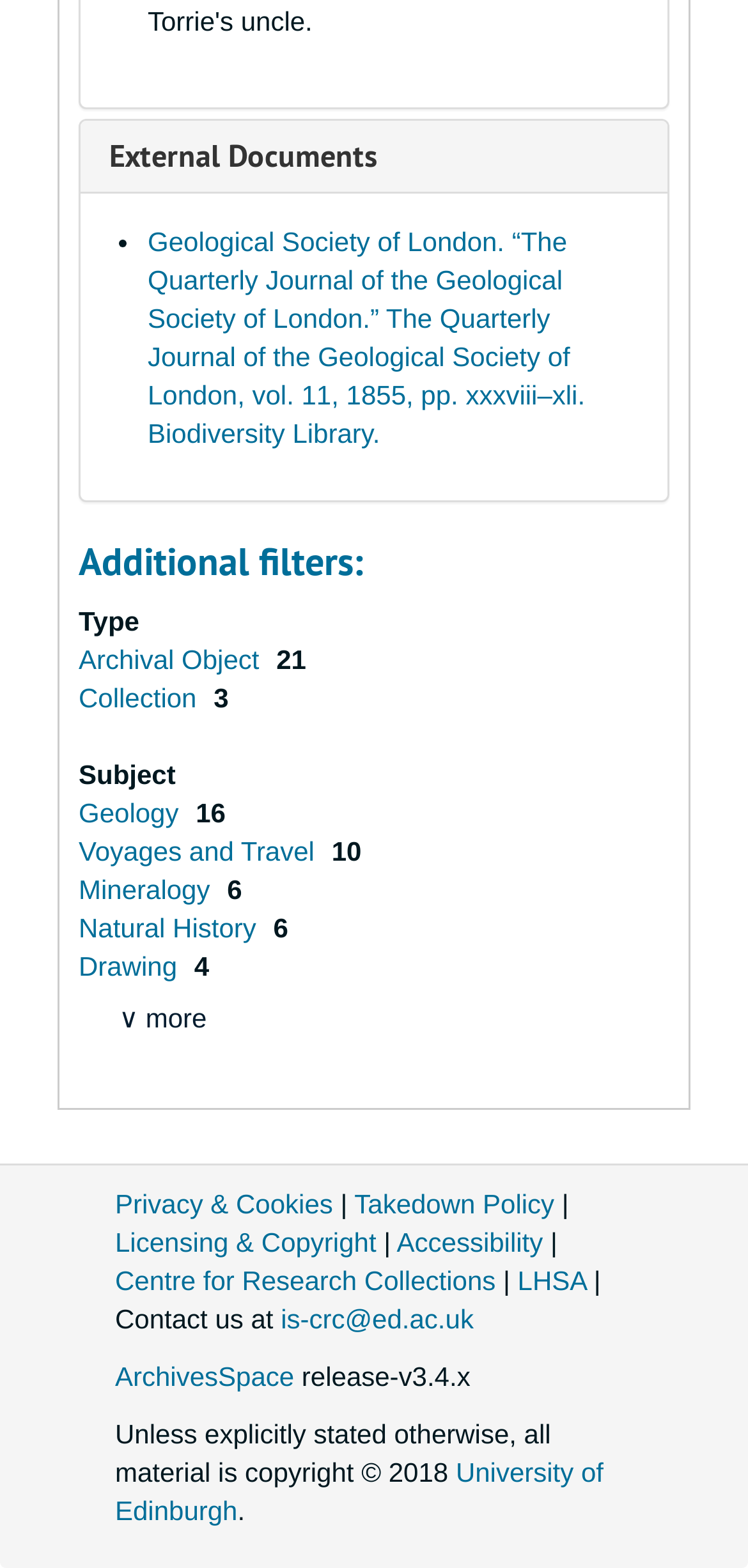How many types of documents are listed?
Answer the question with a single word or phrase, referring to the image.

5